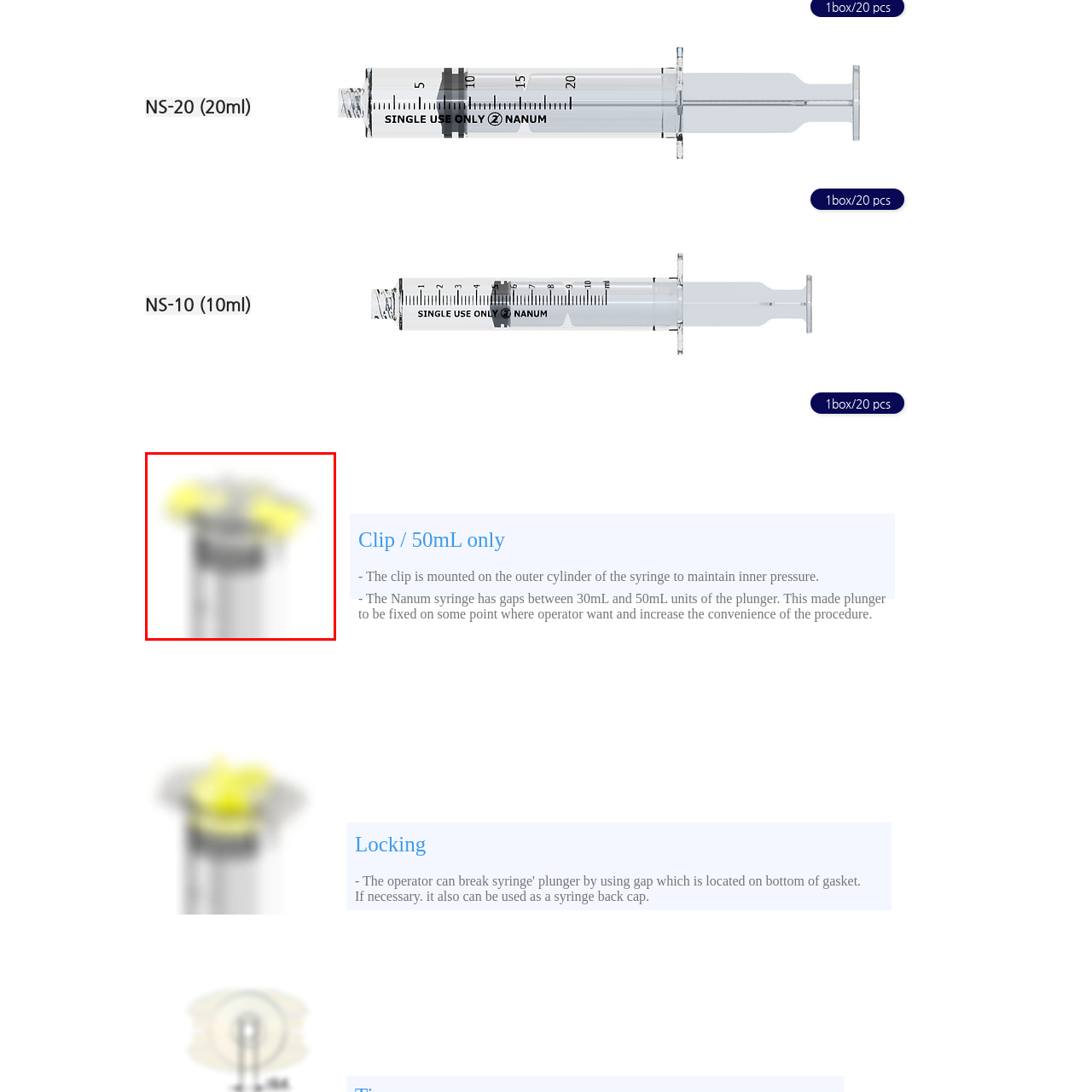Look at the image inside the red boundary and respond to the question with a single word or phrase: Where is the clip mounted?

Outer cylinder